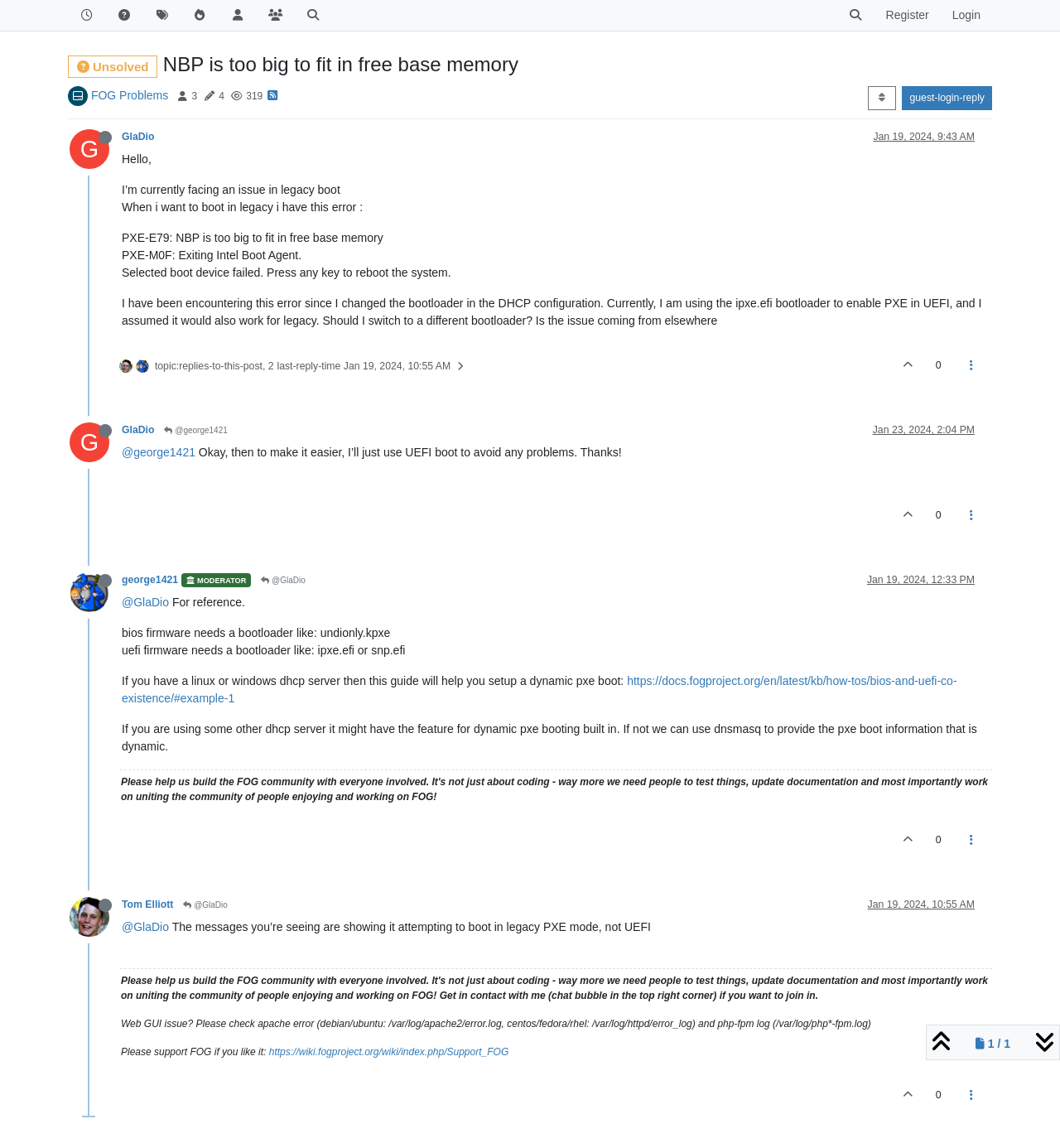What is the purpose of the guide mentioned in the post?
Answer the question with a thorough and detailed explanation.

The post mentions 'If you have a linux or windows dhcp server then this guide will help you setup a dynamic pxe boot:', indicating that the guide is for setting up dynamic PXE boot.